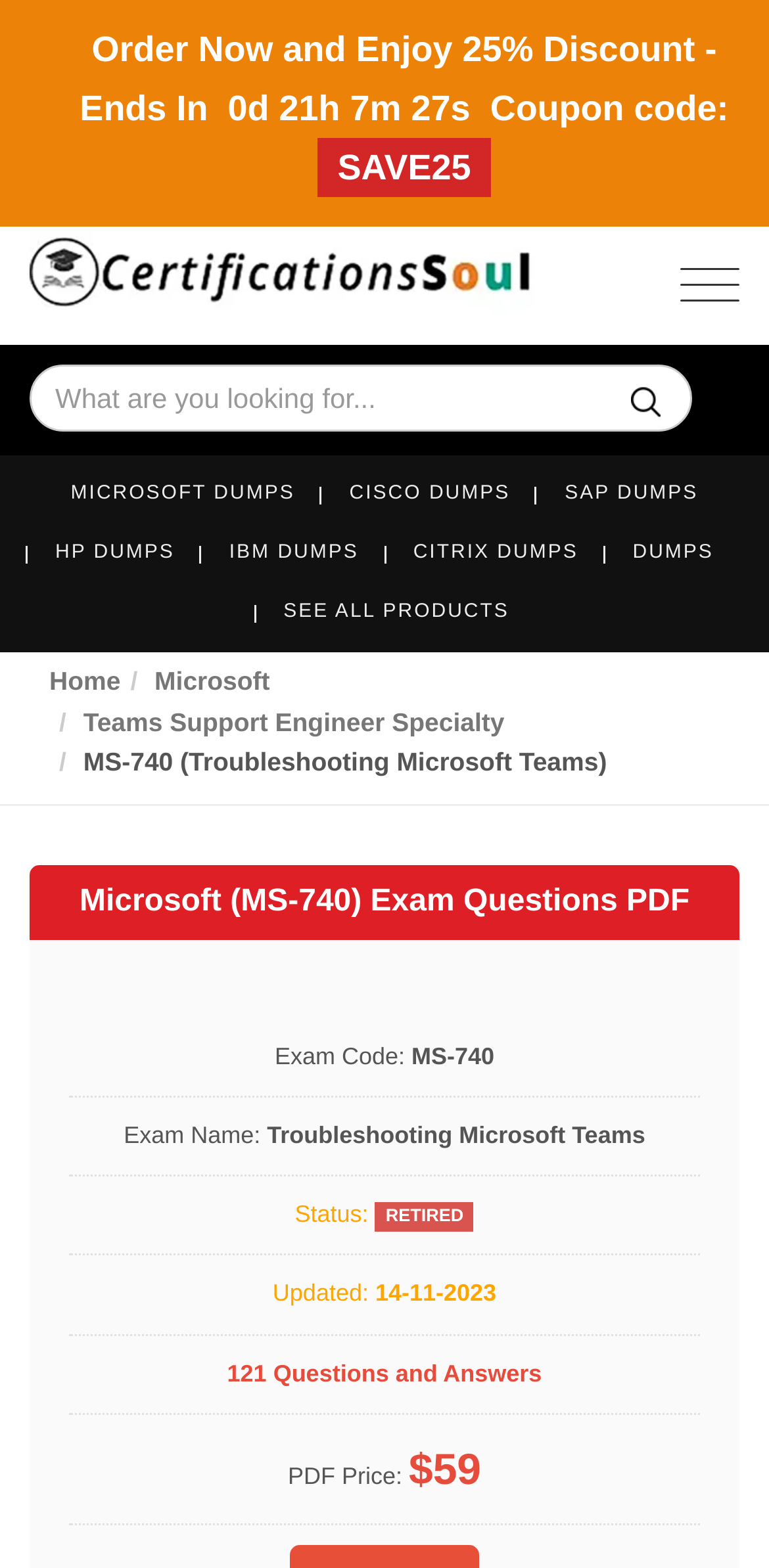How many questions and answers are available for the exam? Based on the image, give a response in one word or a short phrase.

121